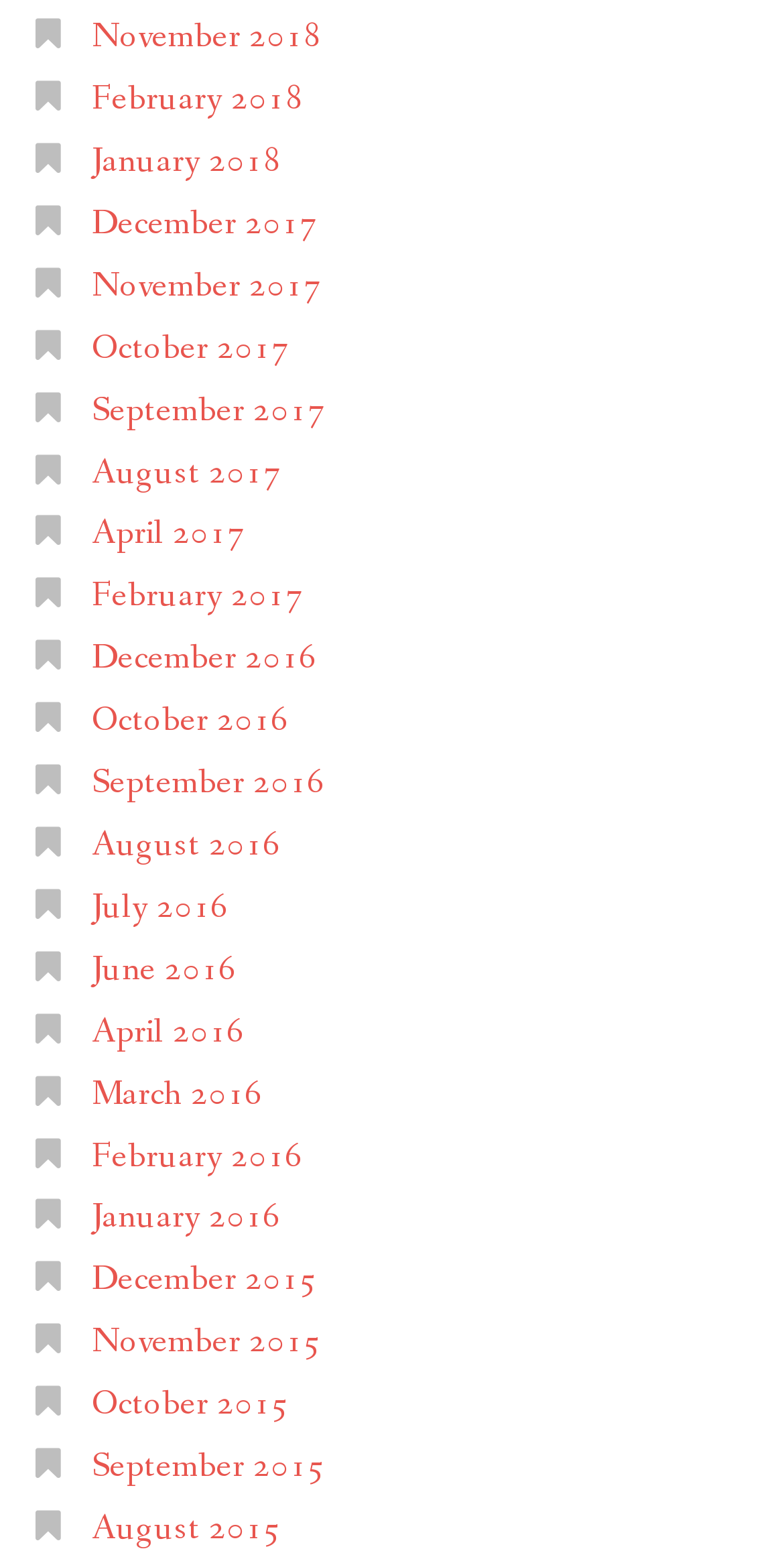How many links are available for the year 2017?
Based on the screenshot, provide a one-word or short-phrase response.

5